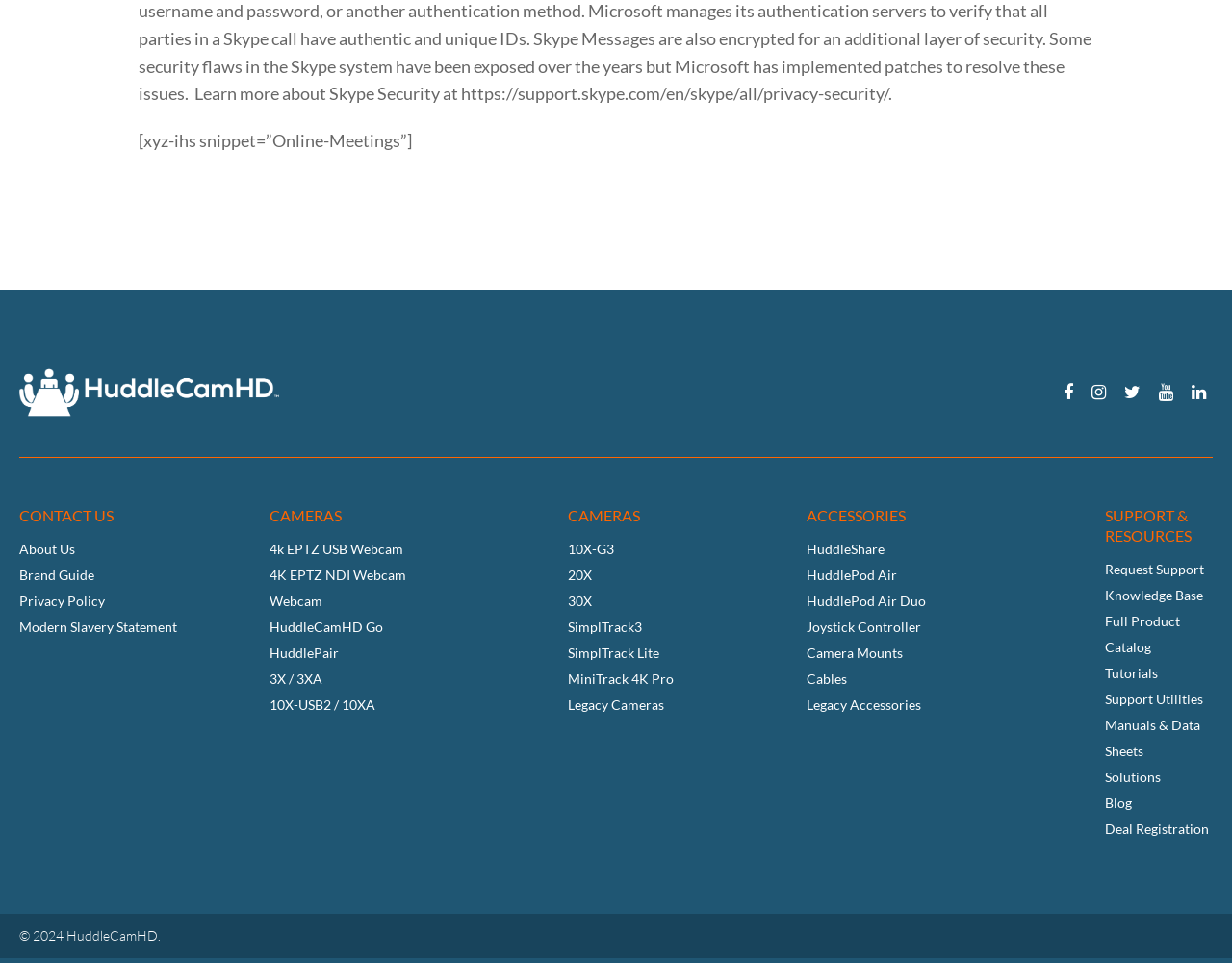Locate the bounding box coordinates of the clickable area to execute the instruction: "View the 4k EPTZ USB Webcam page". Provide the coordinates as four float numbers between 0 and 1, represented as [left, top, right, bottom].

[0.219, 0.562, 0.328, 0.579]